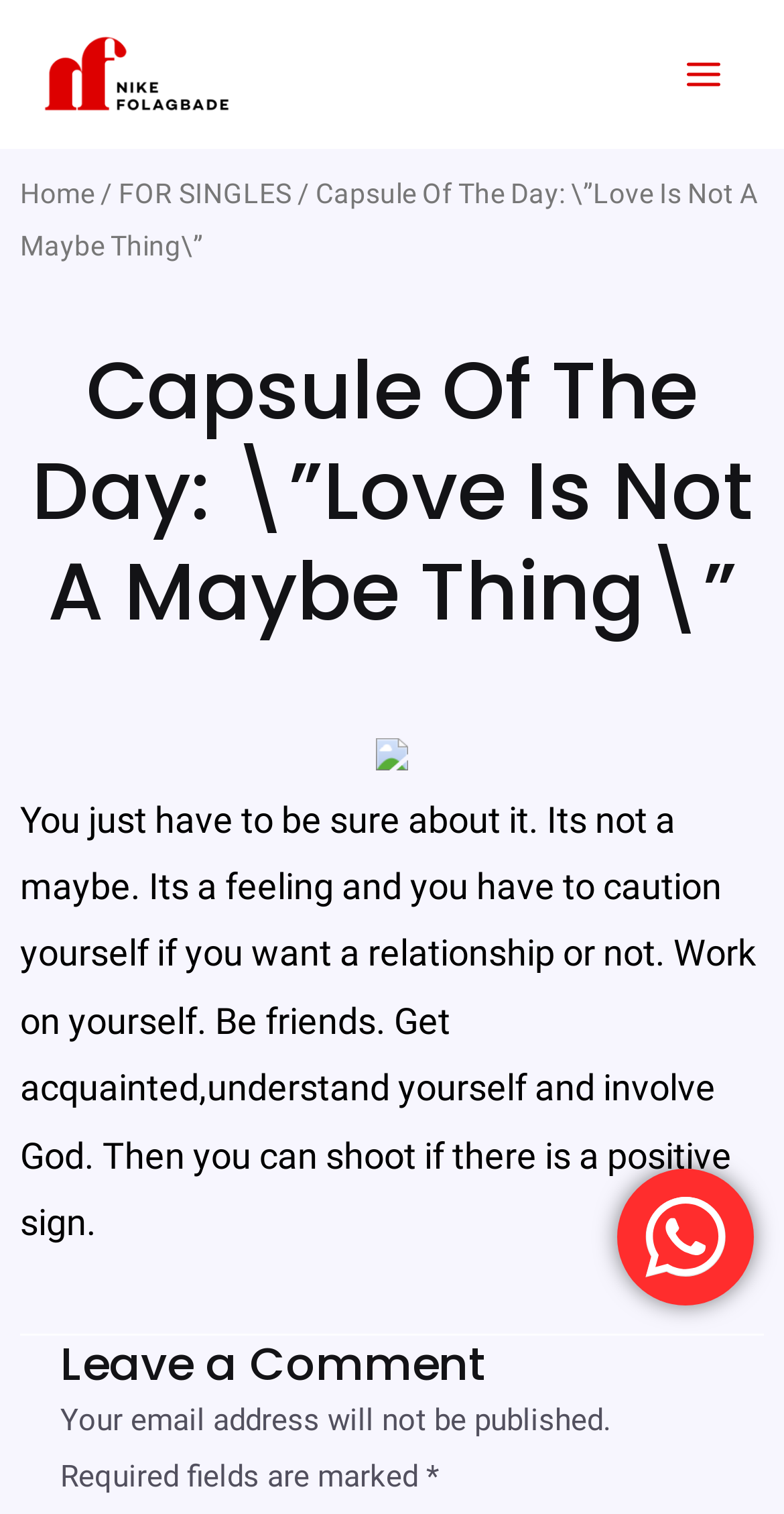Find the bounding box coordinates corresponding to the UI element with the description: "Home". The coordinates should be formatted as [left, top, right, bottom], with values as floats between 0 and 1.

[0.026, 0.117, 0.121, 0.138]